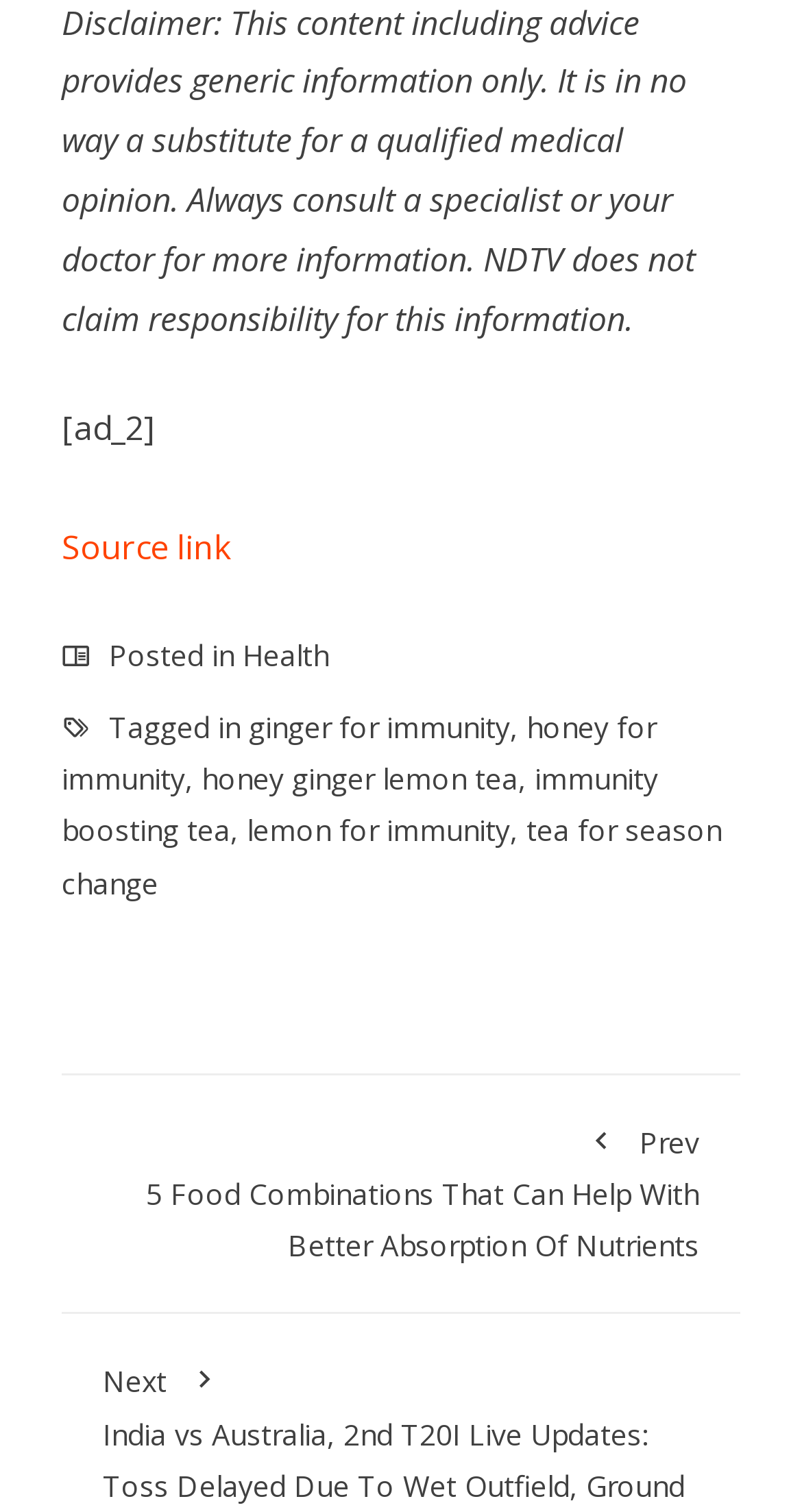Identify the bounding box coordinates of the element to click to follow this instruction: 'Visit the 'Health' category'. Ensure the coordinates are four float values between 0 and 1, provided as [left, top, right, bottom].

[0.303, 0.42, 0.41, 0.446]